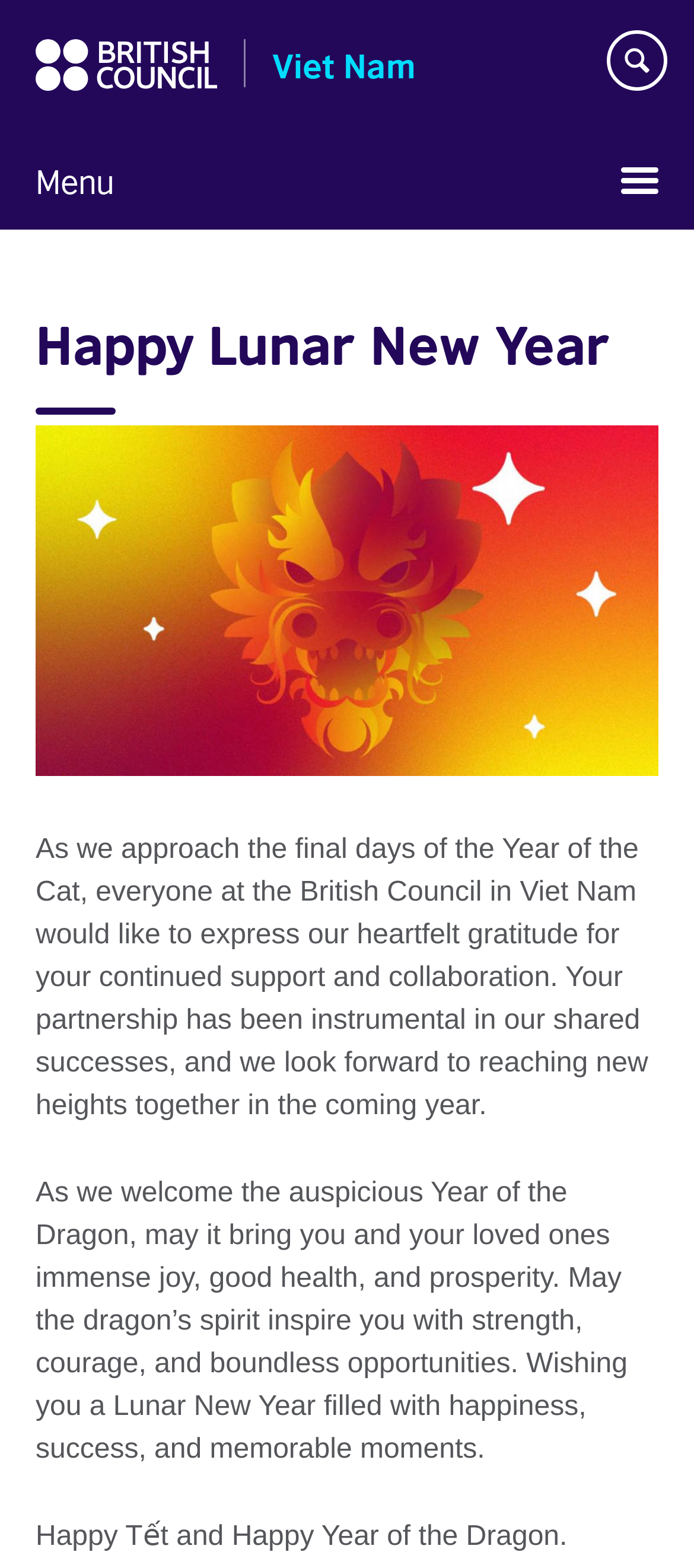Please provide a comprehensive response to the question below by analyzing the image: 
What is the organization expressing gratitude?

The webpage is from the British Council in Viet Nam, and the text expresses heartfelt gratitude for continued support and collaboration, indicating that the organization is the British Council.